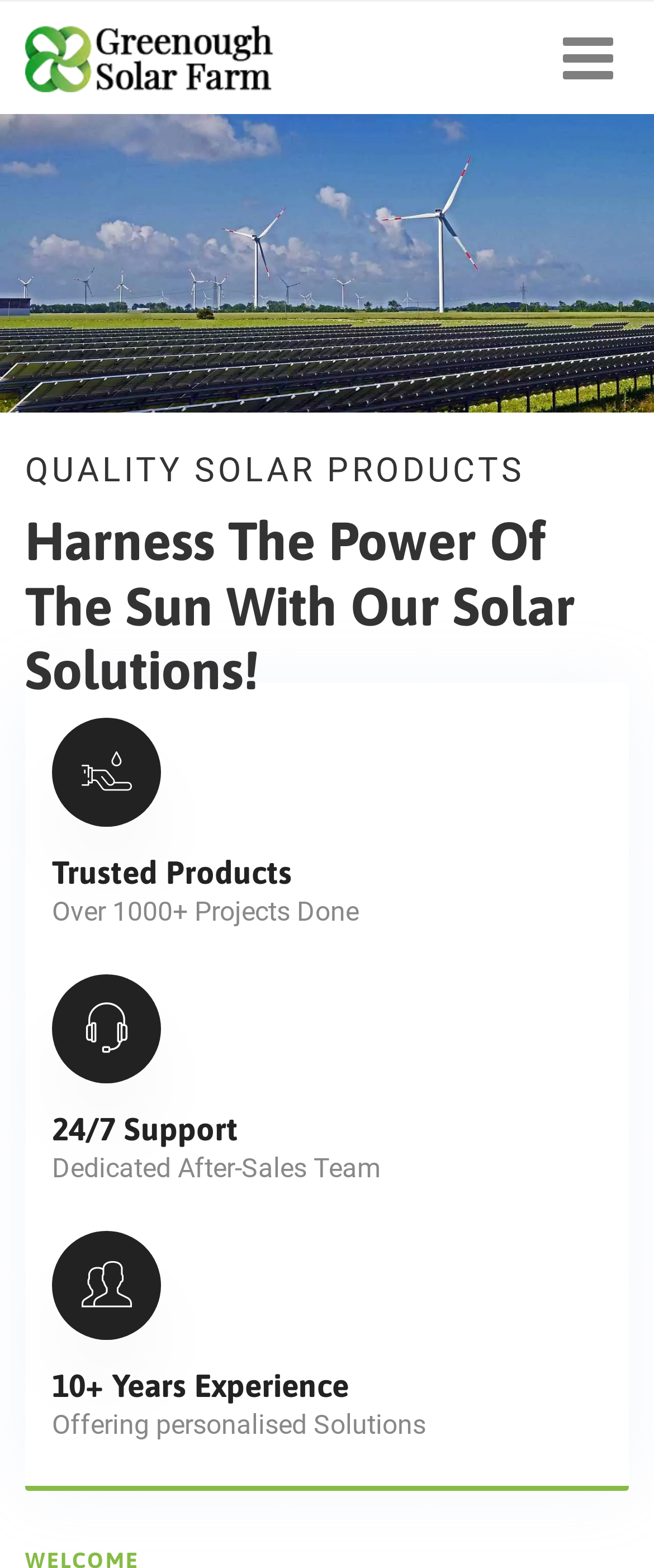How many projects has the company done?
Based on the image, provide a one-word or brief-phrase response.

Over 1000+